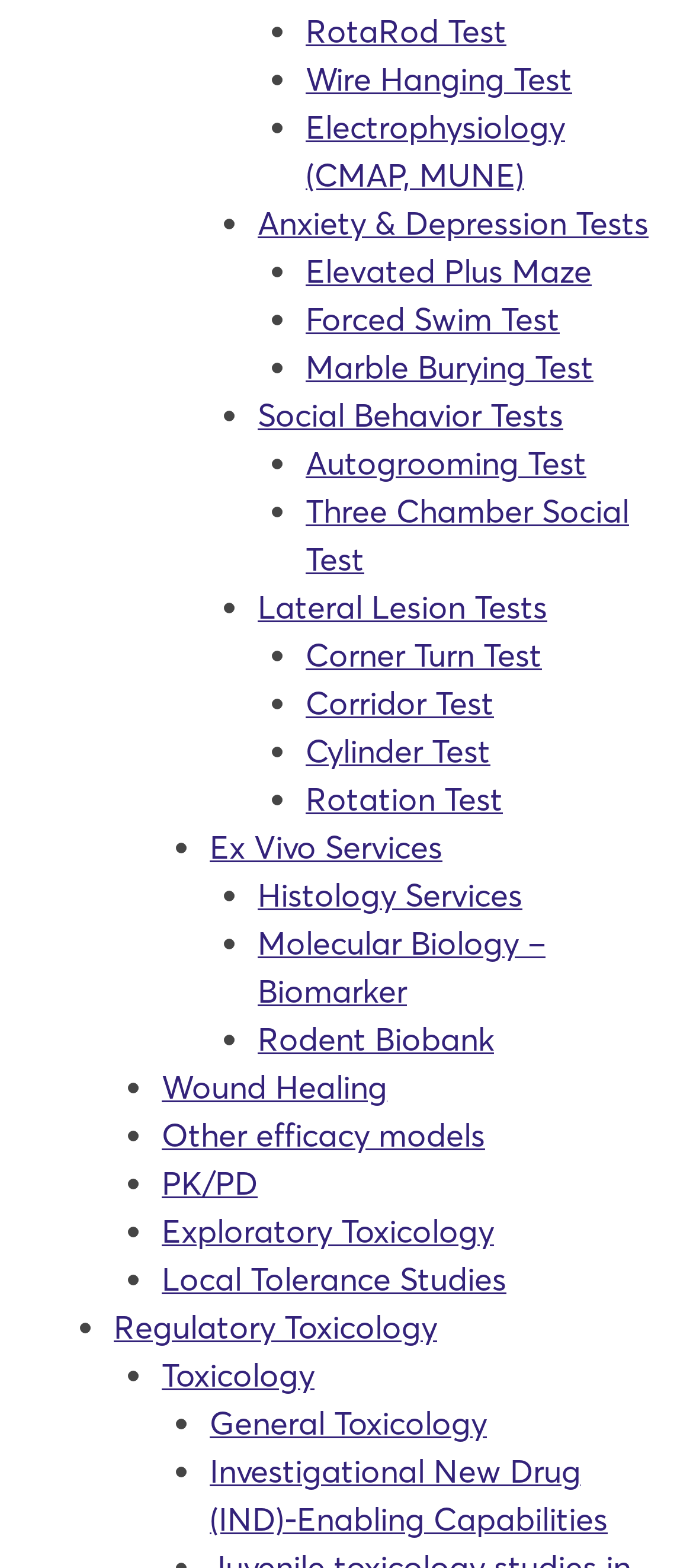Locate the bounding box of the UI element defined by this description: "Corridor Test". The coordinates should be given as four float numbers between 0 and 1, formatted as [left, top, right, bottom].

[0.441, 0.436, 0.713, 0.462]